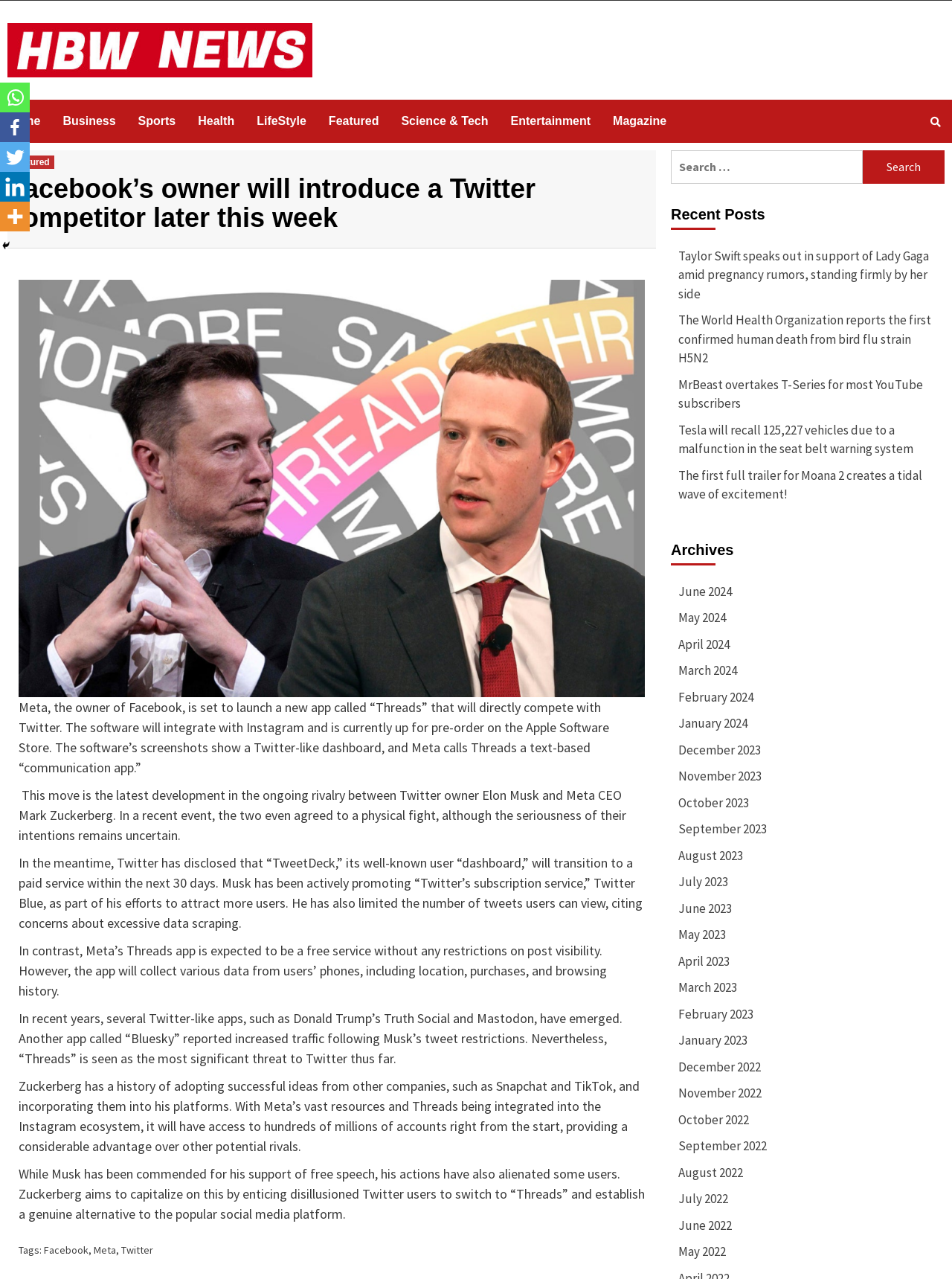Please identify the bounding box coordinates of where to click in order to follow the instruction: "Search for something".

[0.705, 0.117, 0.992, 0.143]